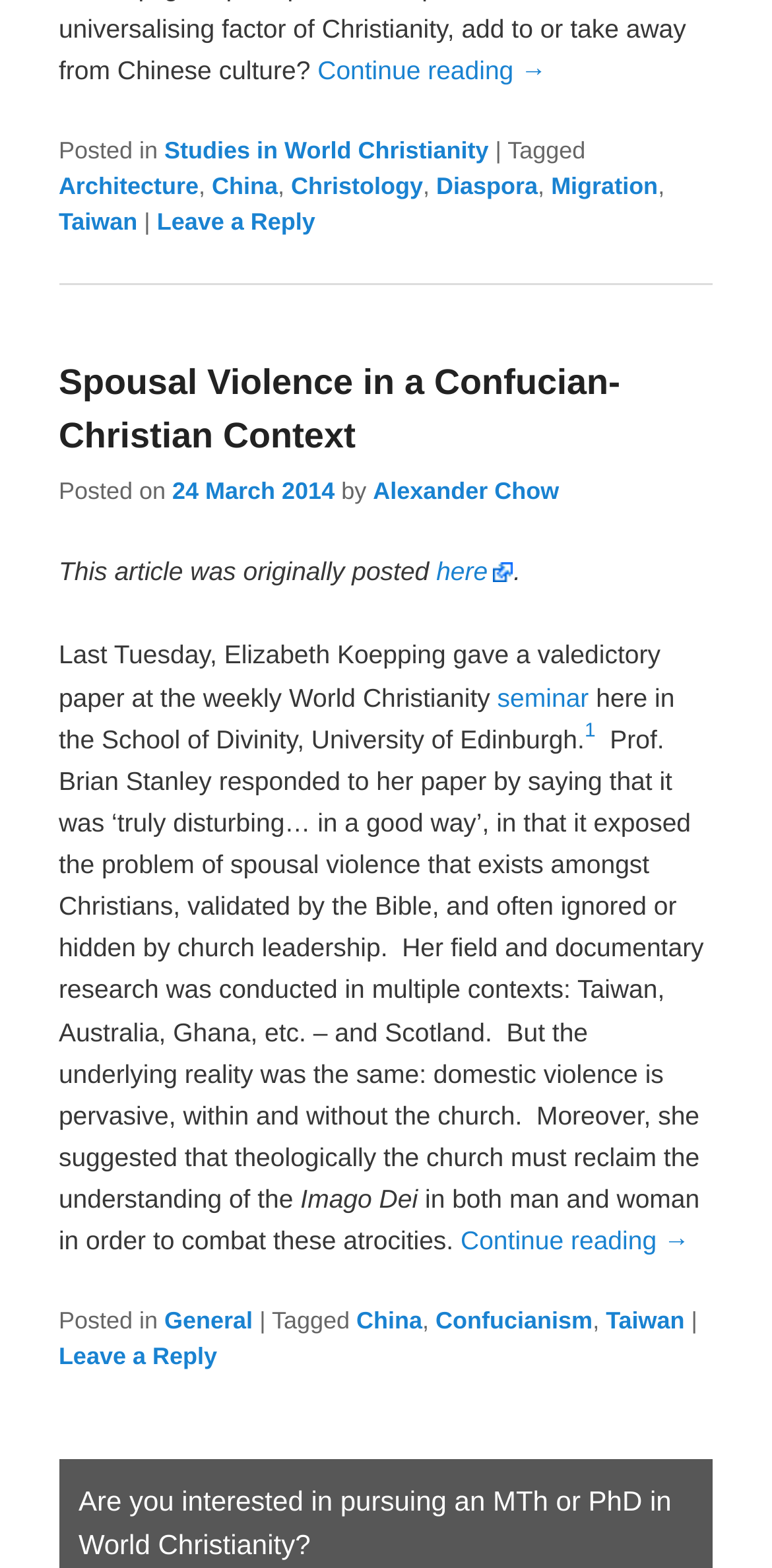Bounding box coordinates are given in the format (top-left x, top-left y, bottom-right x, bottom-right y). All values should be floating point numbers between 0 and 1. Provide the bounding box coordinate for the UI element described as: Alexander Chow

[0.483, 0.304, 0.724, 0.322]